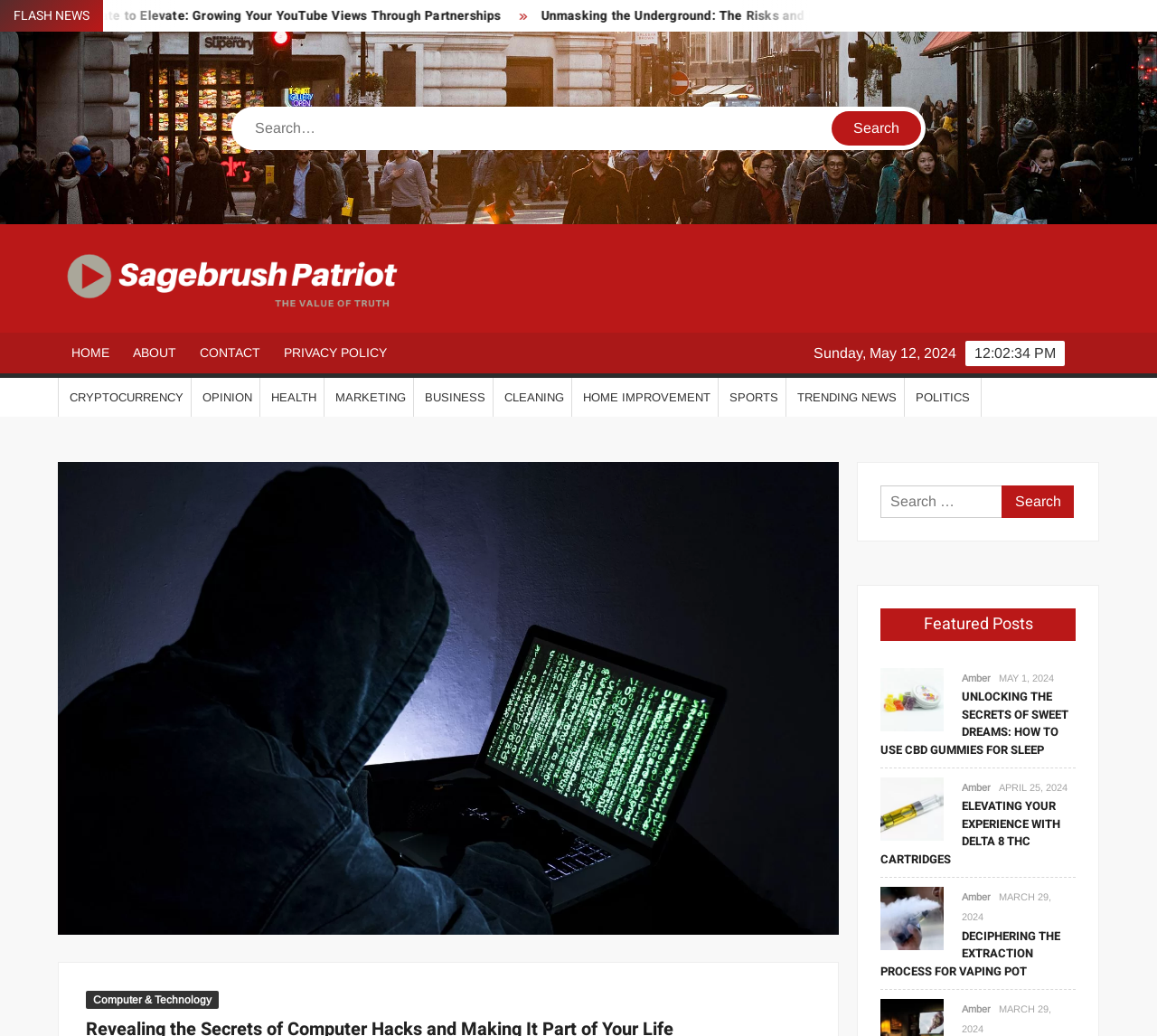Provide the bounding box coordinates of the section that needs to be clicked to accomplish the following instruction: "Read the article about Unmasking the Underground."

[0.35, 0.006, 0.689, 0.024]